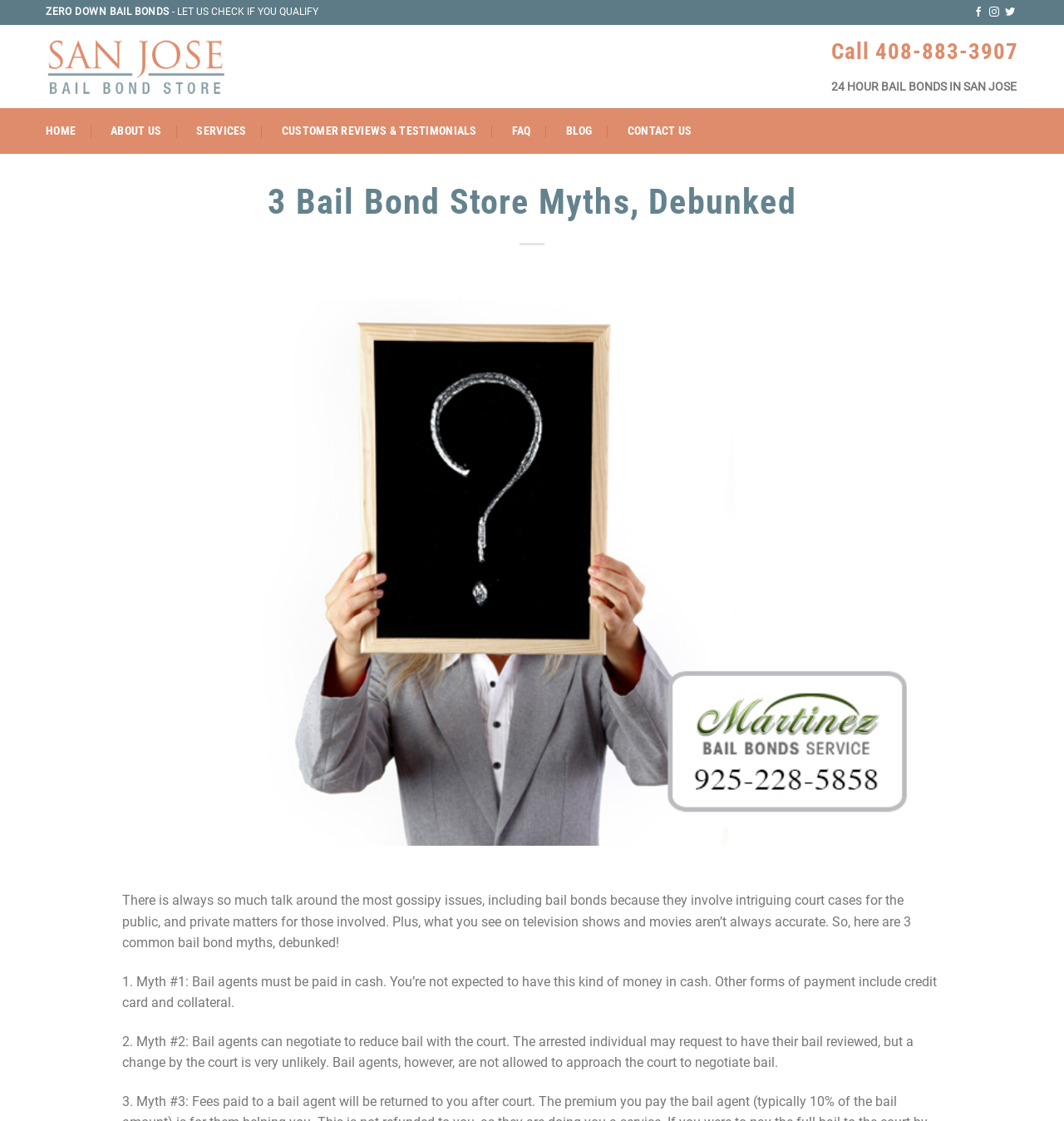Please answer the following question as detailed as possible based on the image: 
What is the phone number to contact for immediate assistance?

I found the phone number by looking at the heading element that says 'Call 408-883-3907' which is located at the top of the webpage.